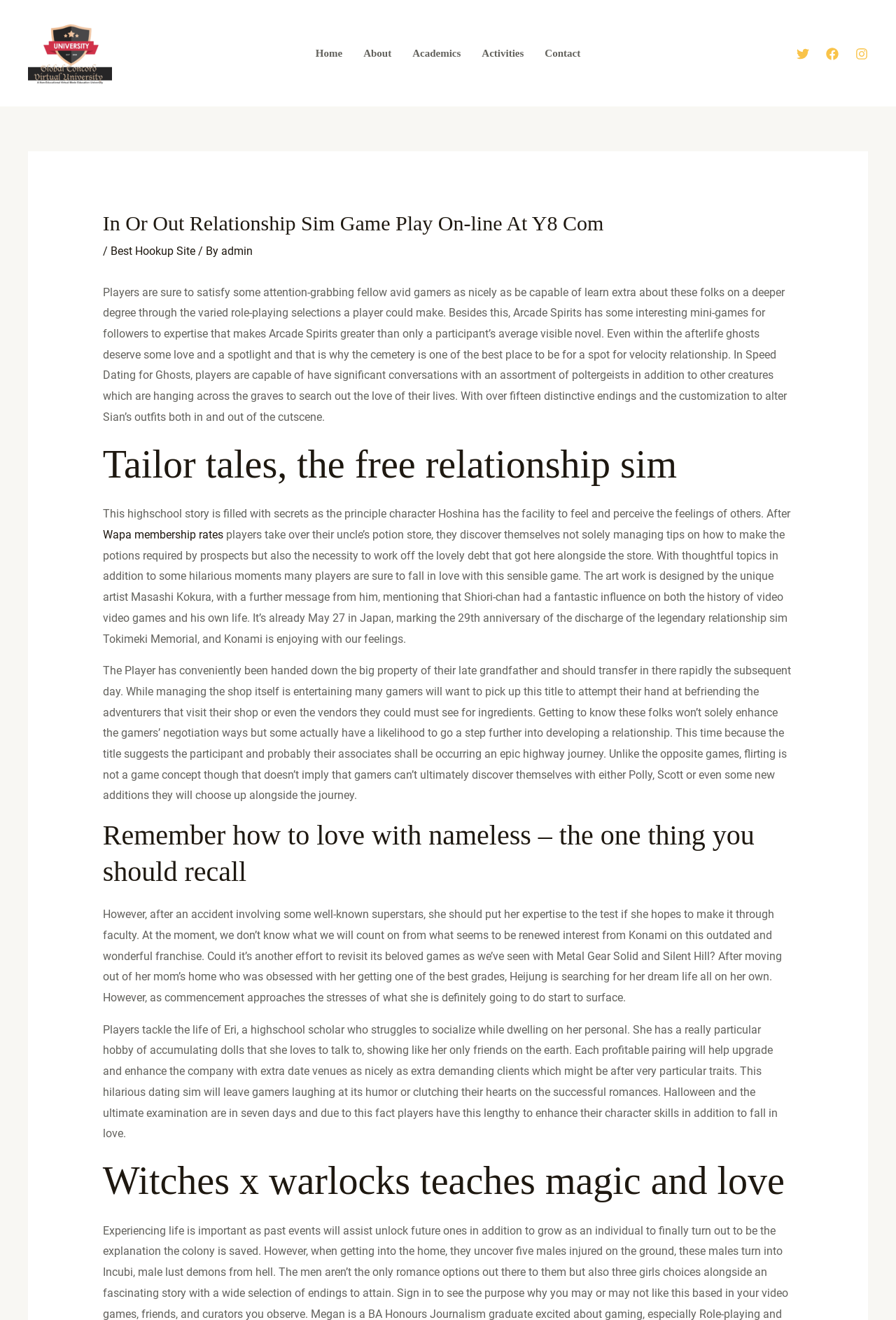Summarize the contents and layout of the webpage in detail.

This webpage appears to be a blog or article page focused on relationship simulation games. At the top, there is a navigation menu with links to "Home", "About", "Academics", "Activities", and "Contact". Below the navigation menu, there are three social media links to Twitter, Facebook, and Instagram, each accompanied by an image.

The main content of the page is divided into several sections, each with a heading and a block of text. The first section has a heading "In Or Out Relationship Sim Game Play On-line At Y8 Com" and a brief description of the game. Below this, there are several sections, each describing a different relationship simulation game. These sections include "Tailor tales, the free relationship sim", "Speed Dating for Ghosts", and several others.

Each game description section includes a brief summary of the game's storyline and gameplay. The text is written in a casual, conversational style, and includes some humorous and lighthearted comments. There are also several links to other pages or websites, including "Best Hookup Site", "Wapa membership rates", and "admin".

The page has a simple and clean layout, with a focus on the text content. There are no images or graphics other than the social media icons and the university logo at the top. Overall, the page appears to be a blog or review site focused on relationship simulation games.